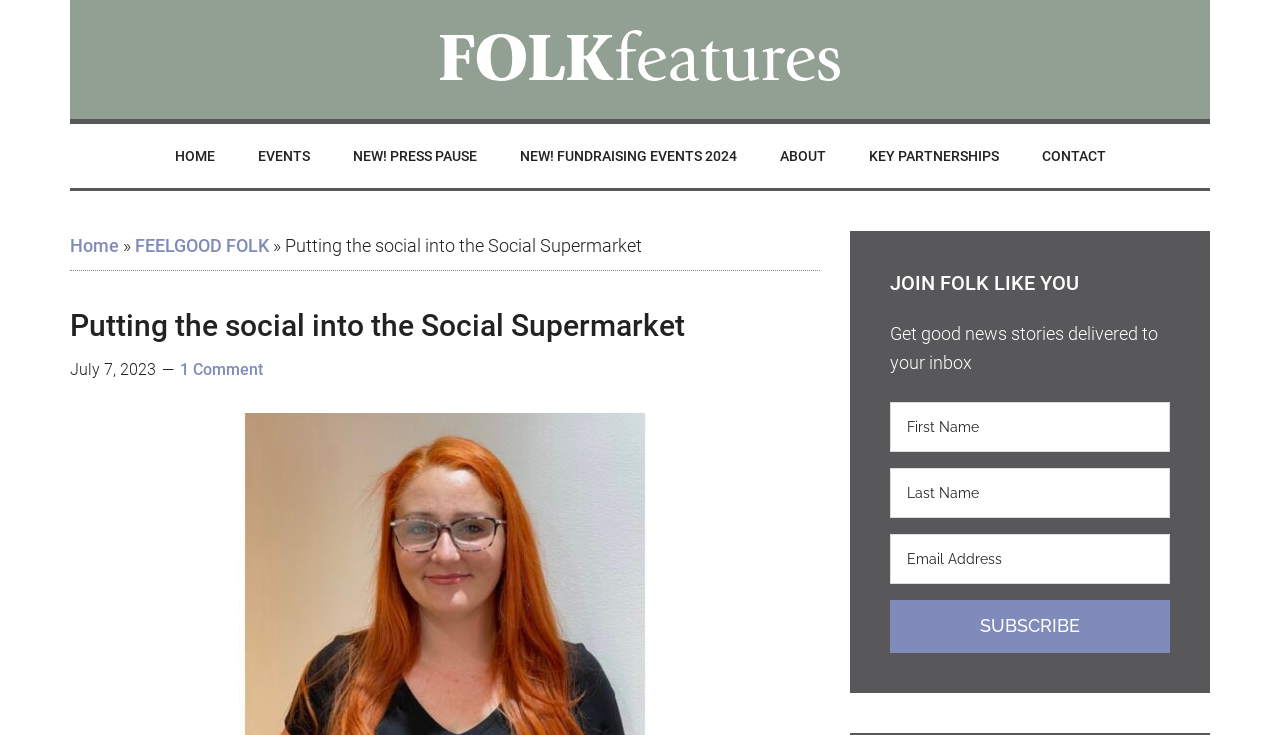Please provide a short answer using a single word or phrase for the question:
What is the name of the social supermarket?

The Feed's Social Supermarket